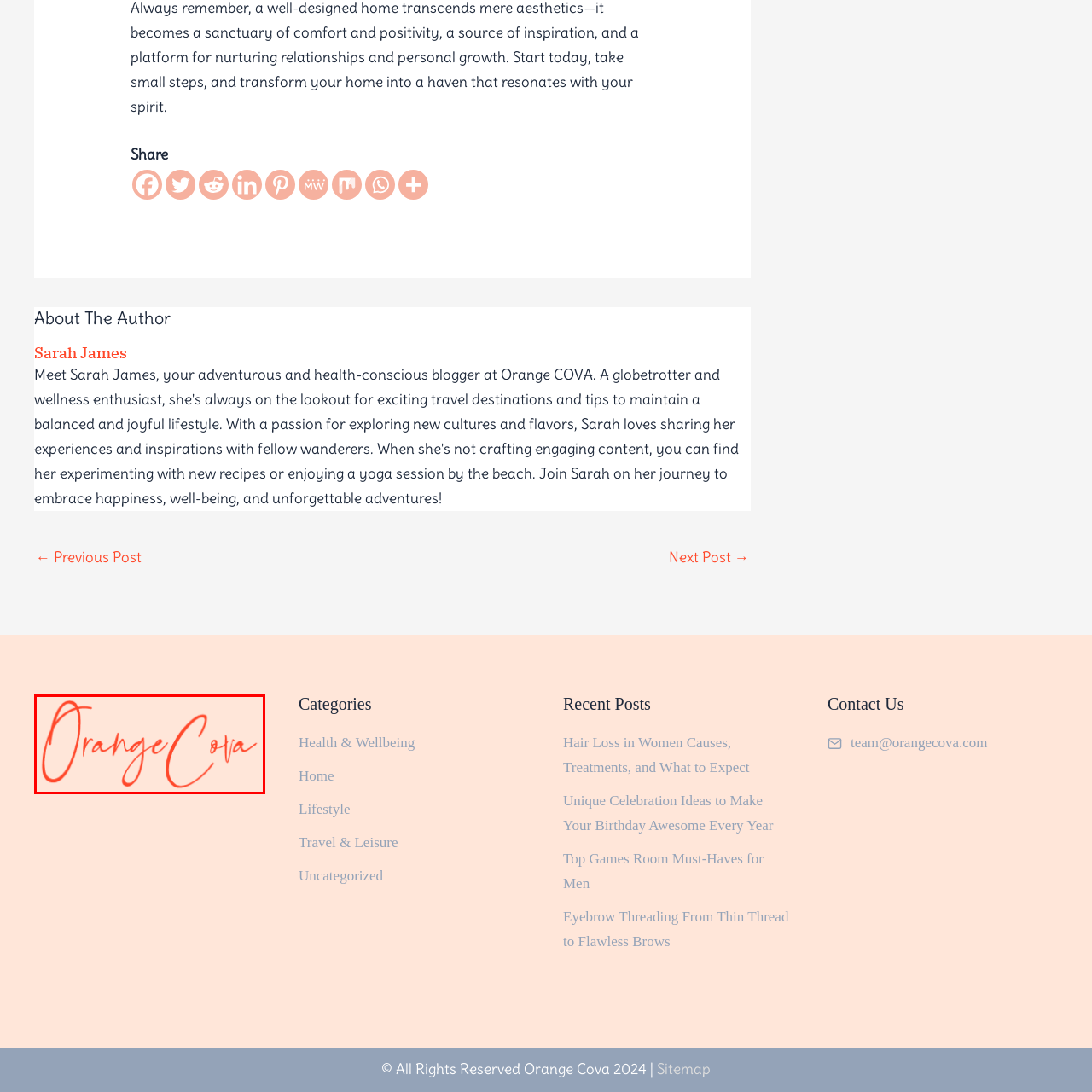What is the tone of the aesthetic conveyed by the logo?
Check the image encapsulated by the red bounding box and answer the question comprehensively.

The caption states that the logo reflects a contemporary and inviting aesthetic, implying a modern and welcoming tone that aligns with the themes of lifestyle and wellness.